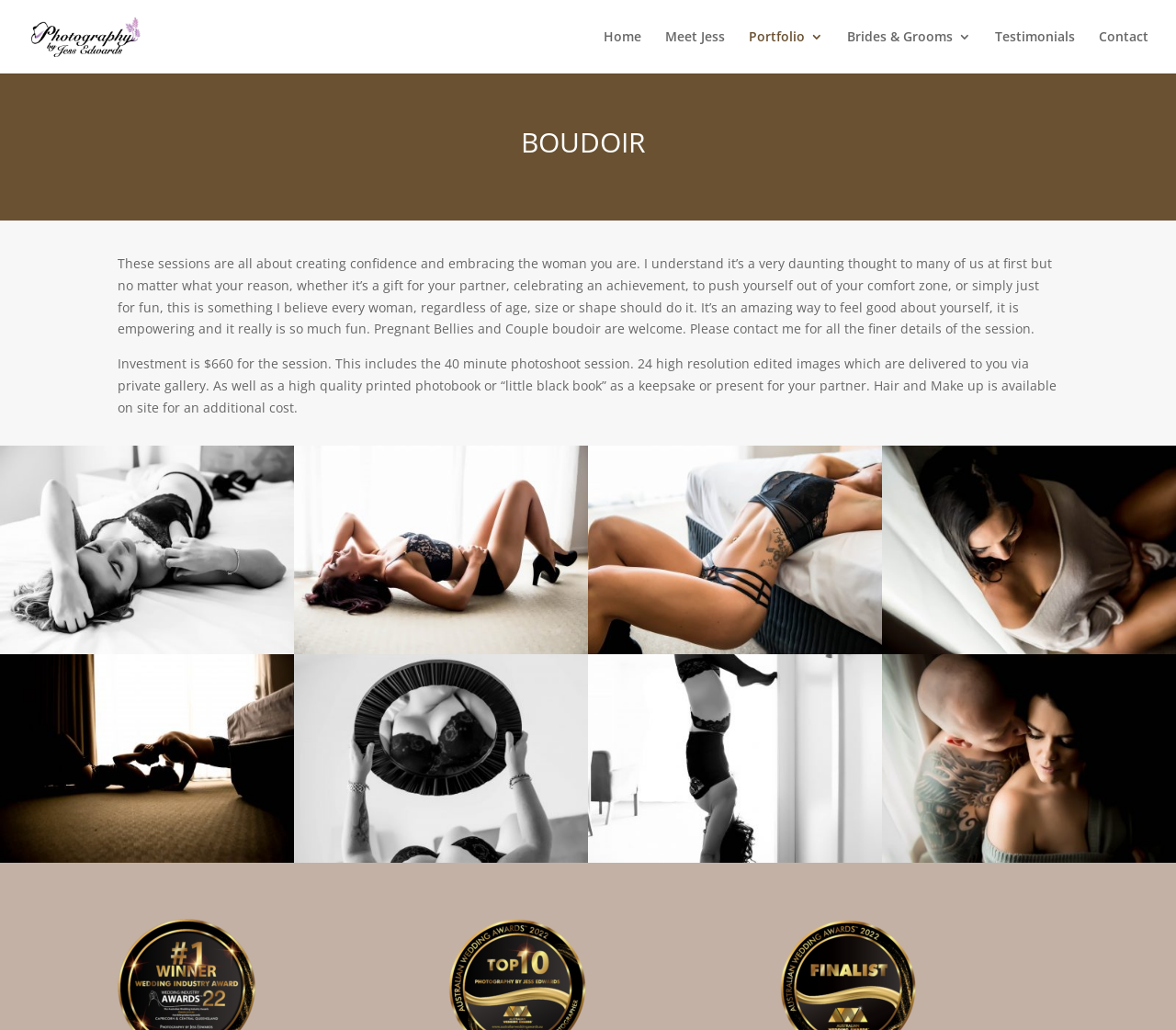Identify the bounding box coordinates of the region that needs to be clicked to carry out this instruction: "View Portfolio 3". Provide these coordinates as four float numbers ranging from 0 to 1, i.e., [left, top, right, bottom].

[0.637, 0.029, 0.7, 0.071]